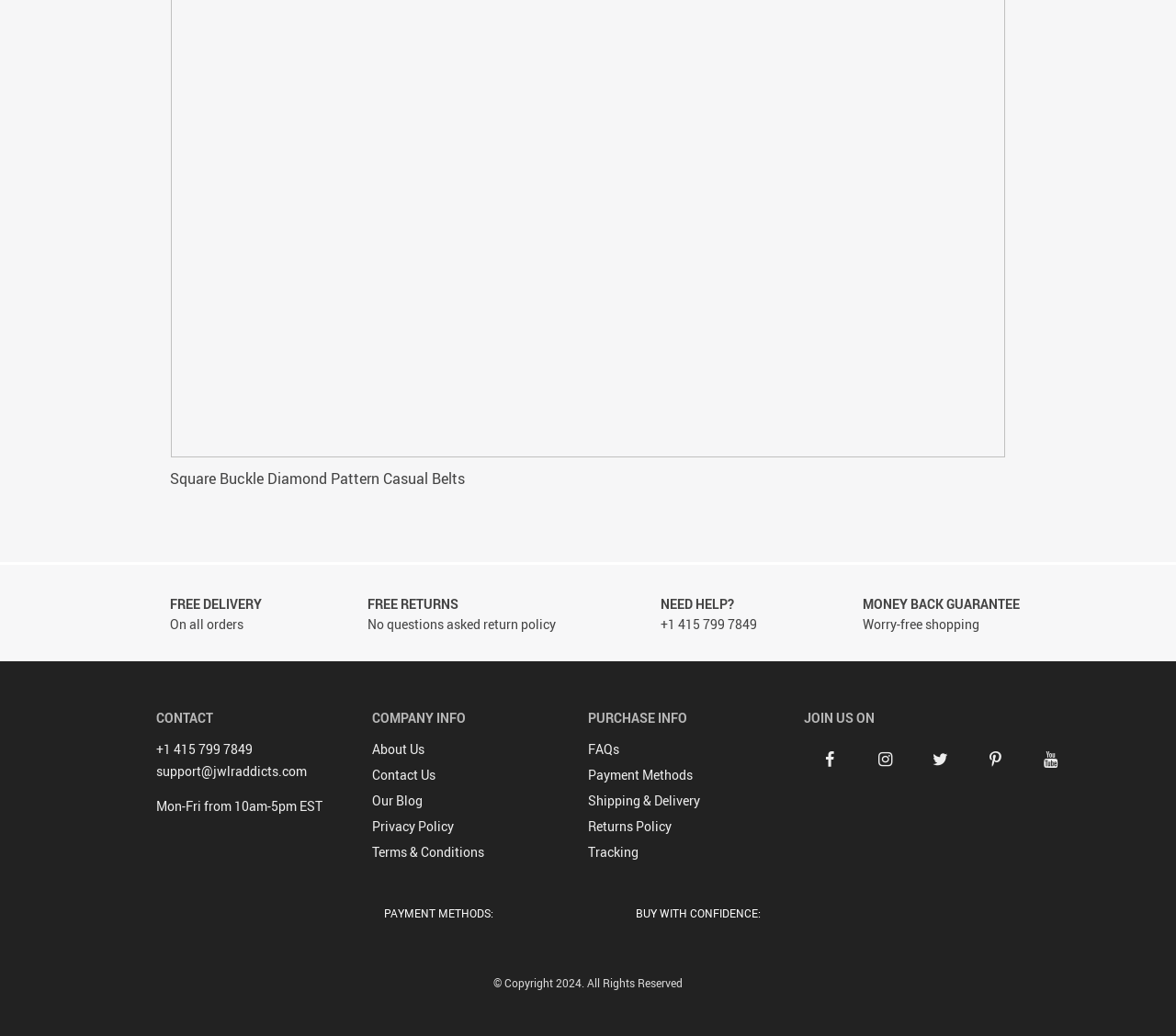Please identify the bounding box coordinates of the element that needs to be clicked to perform the following instruction: "Call the customer service number".

[0.562, 0.594, 0.644, 0.611]